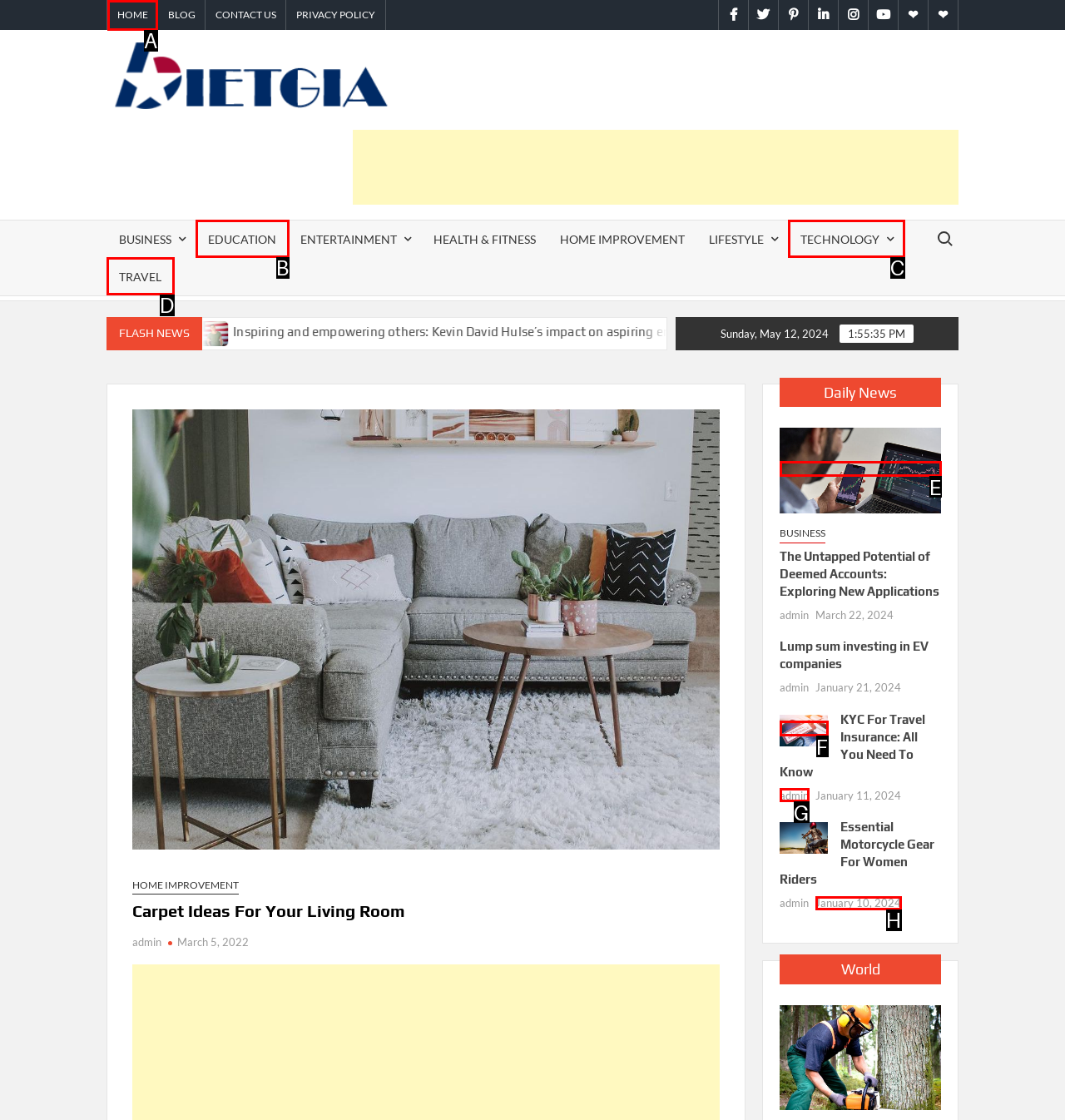Tell me which element should be clicked to achieve the following objective: Click on the 'HOME' link
Reply with the letter of the correct option from the displayed choices.

A